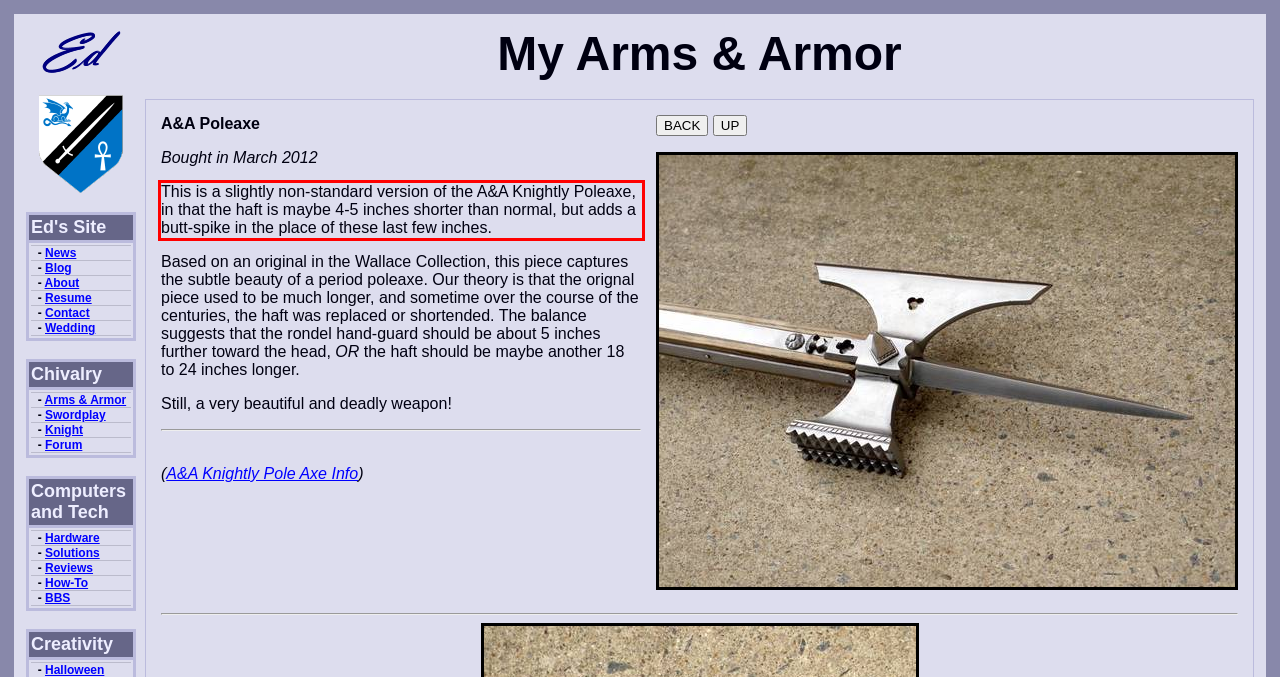You are provided with a screenshot of a webpage that includes a UI element enclosed in a red rectangle. Extract the text content inside this red rectangle.

This is a slightly non-standard version of the A&A Knightly Poleaxe, in that the haft is maybe 4-5 inches shorter than normal, but adds a butt-spike in the place of these last few inches.